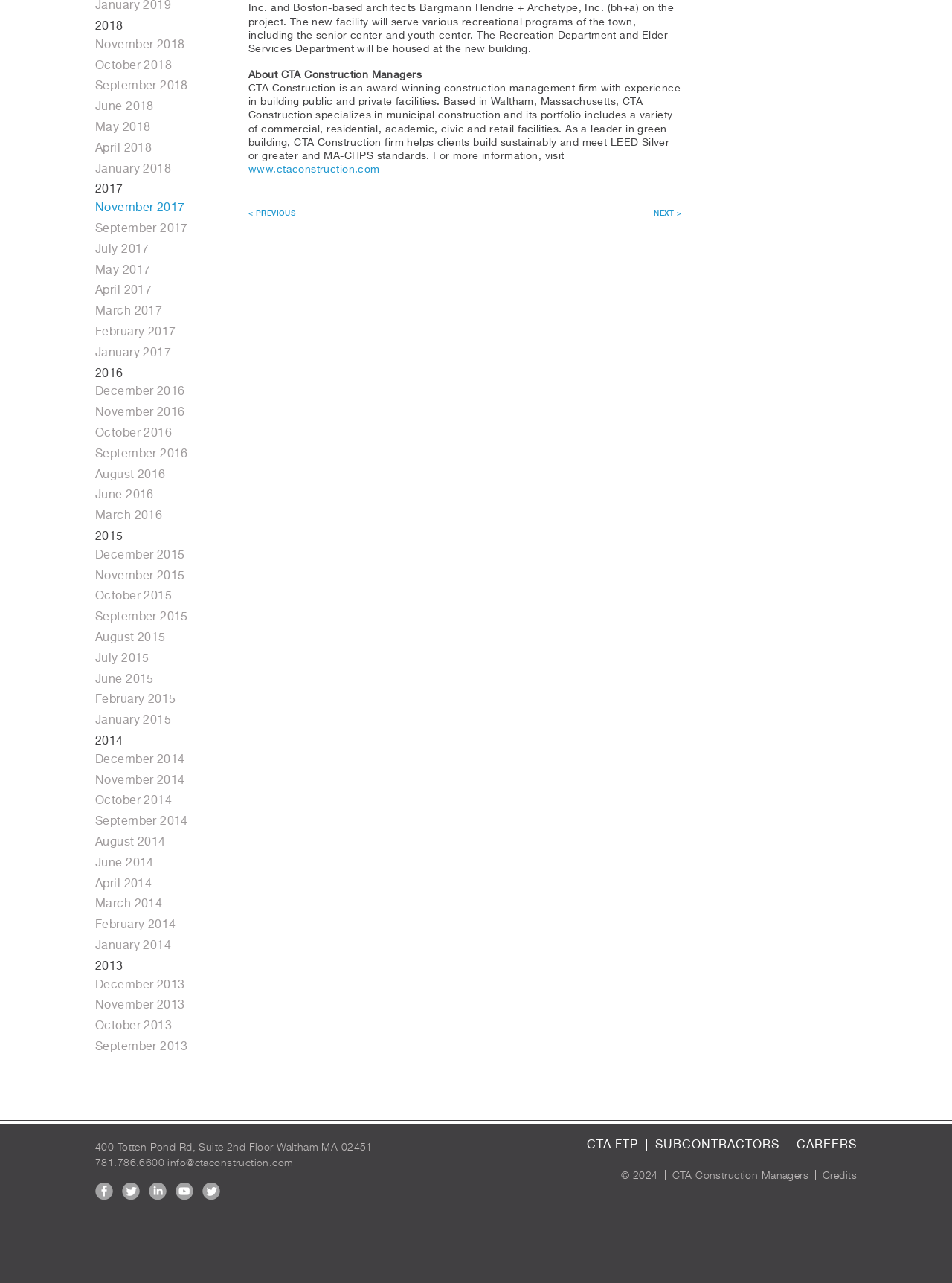What is the address of the company?
Please provide a comprehensive answer based on the visual information in the image.

The address is mentioned in the StaticText element at the bottom of the webpage, which contains the company's contact information.